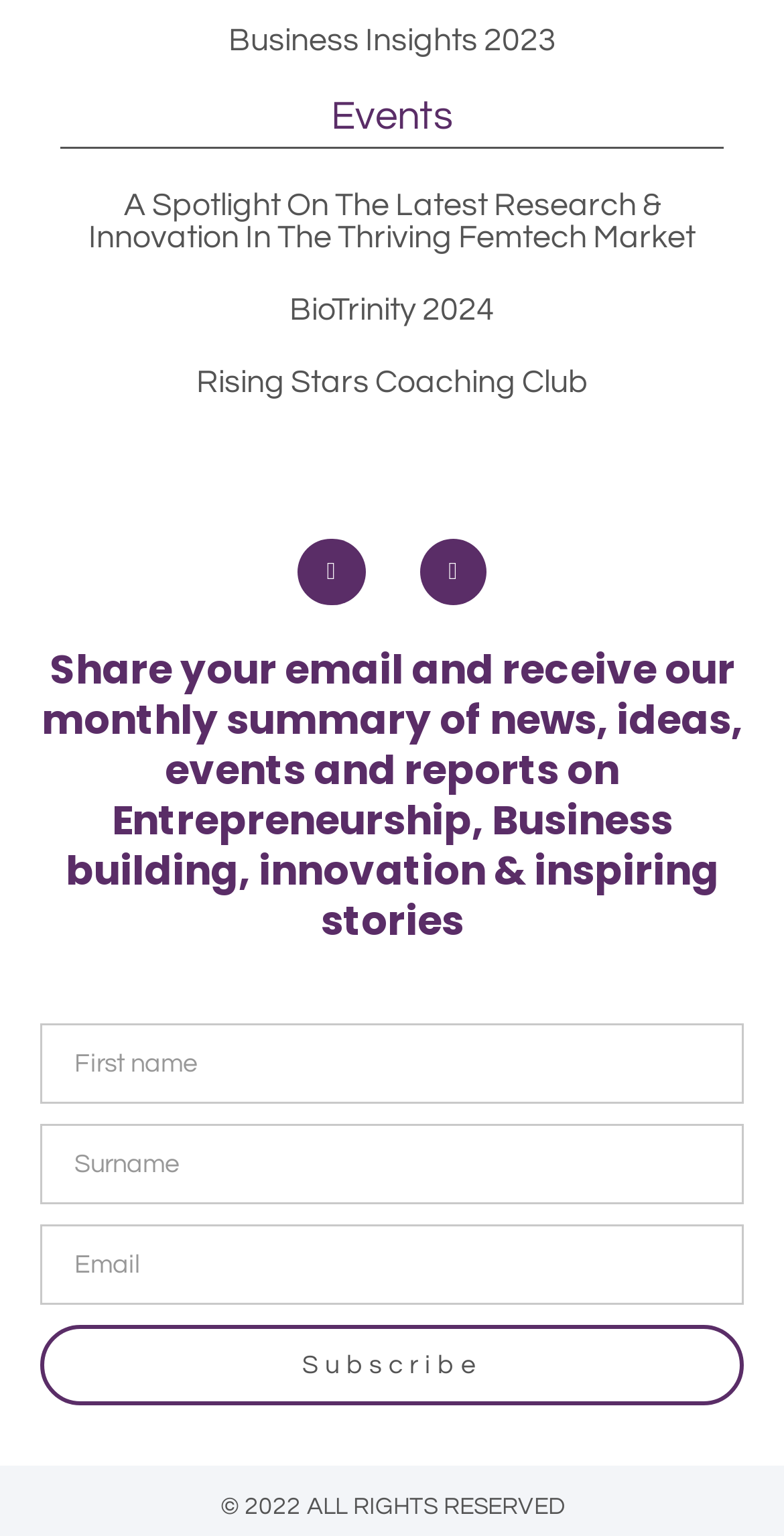Answer the following query with a single word or phrase:
What is the theme of the events listed?

Business and innovation